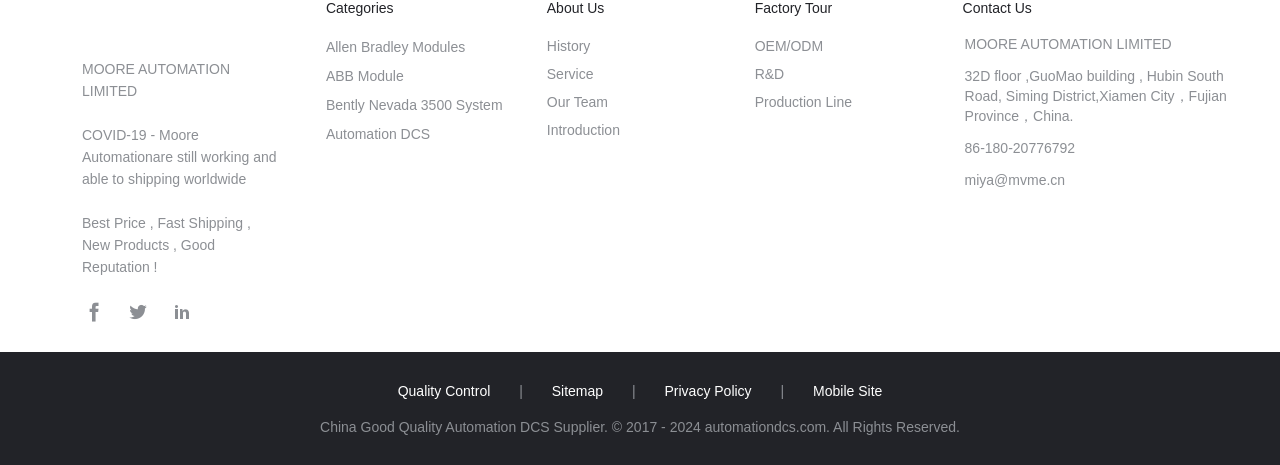Please determine the bounding box of the UI element that matches this description: Allen Bradley Modules. The coordinates should be given as (top-left x, top-left y, bottom-right x, bottom-right y), with all values between 0 and 1.

[0.255, 0.083, 0.363, 0.118]